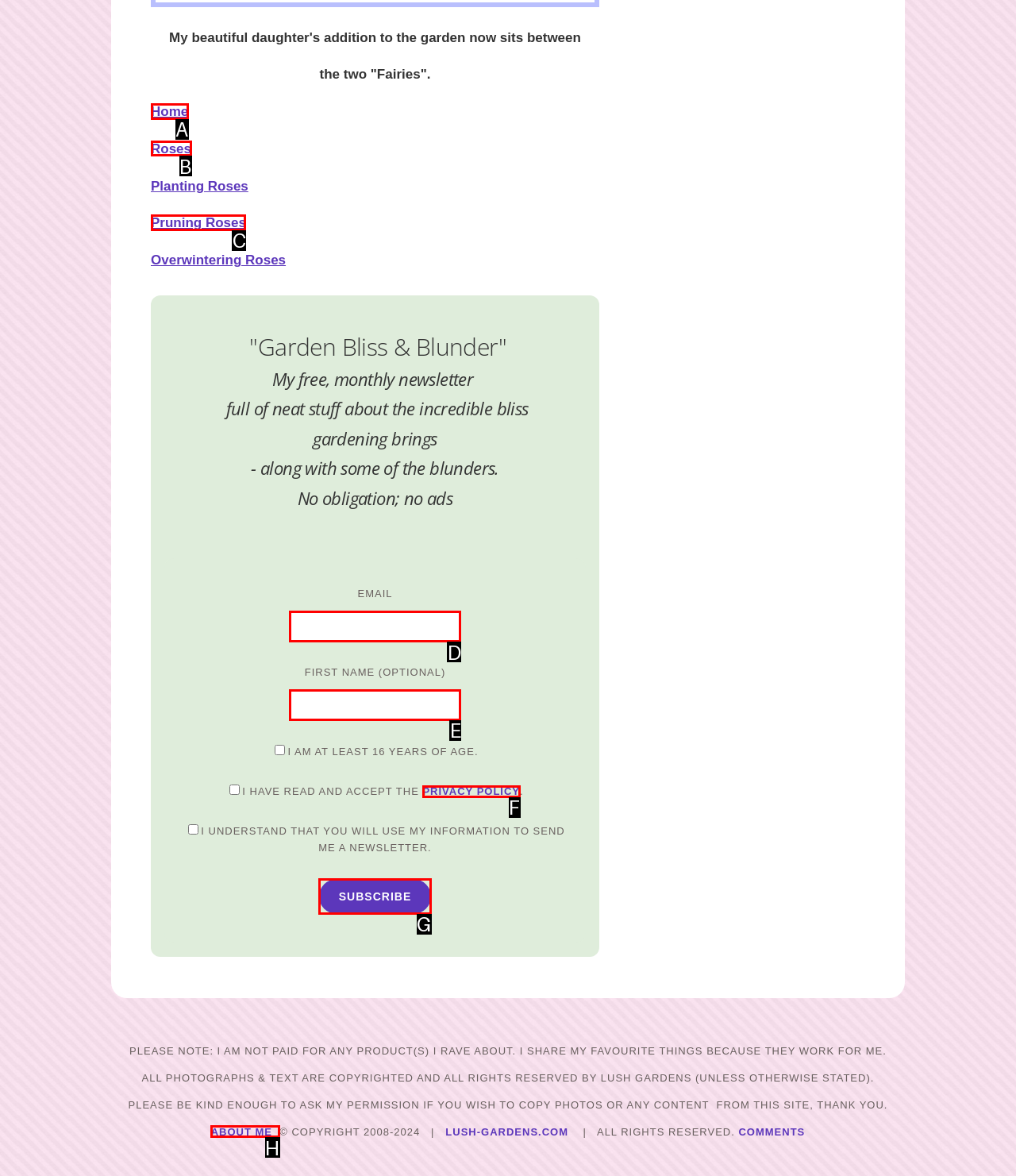Determine the HTML element to be clicked to complete the task: Read the 'PRIVACY POLICY'. Answer by giving the letter of the selected option.

F